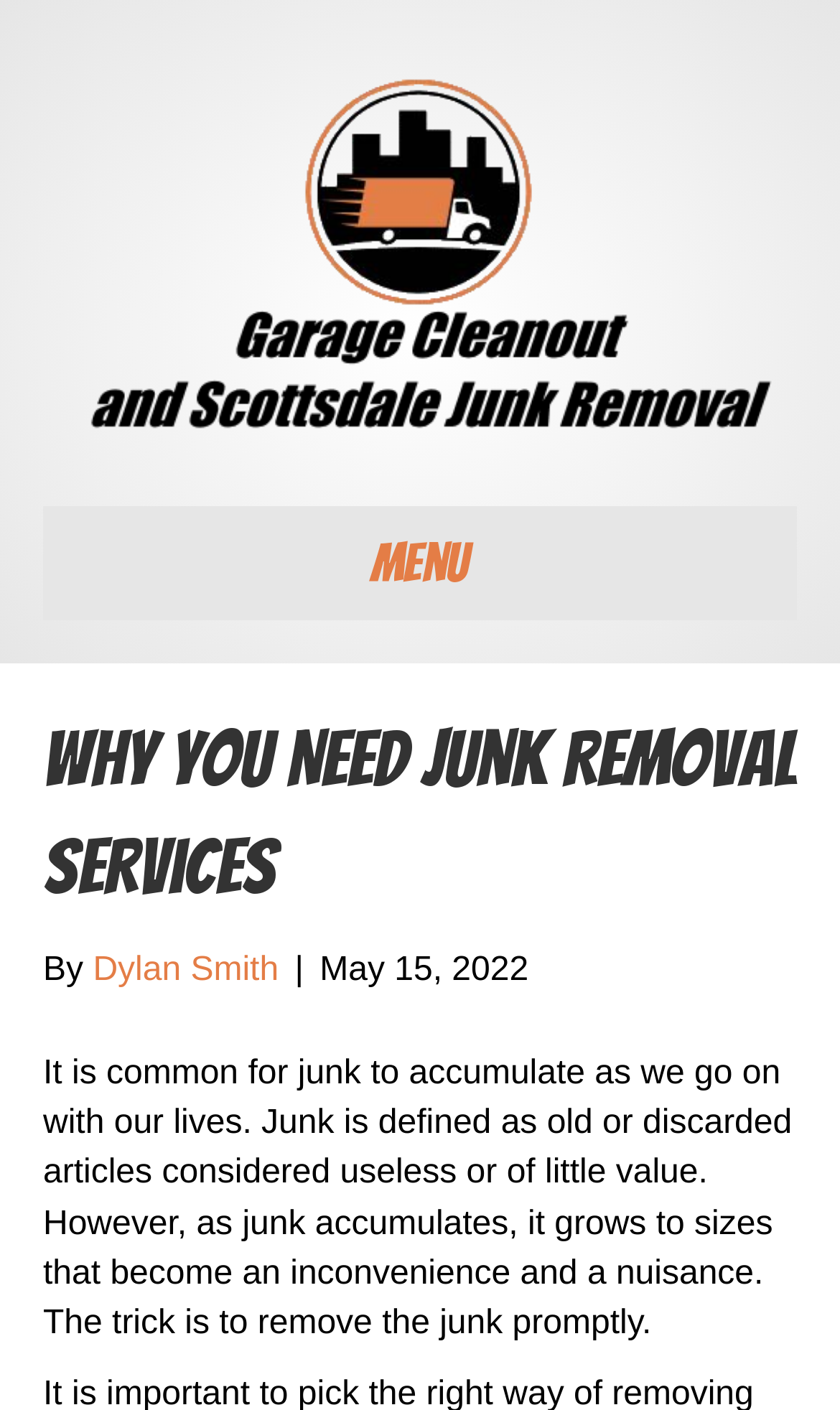Please determine the bounding box of the UI element that matches this description: Menu. The coordinates should be given as (top-left x, top-left y, bottom-right x, bottom-right y), with all values between 0 and 1.

[0.051, 0.359, 0.949, 0.44]